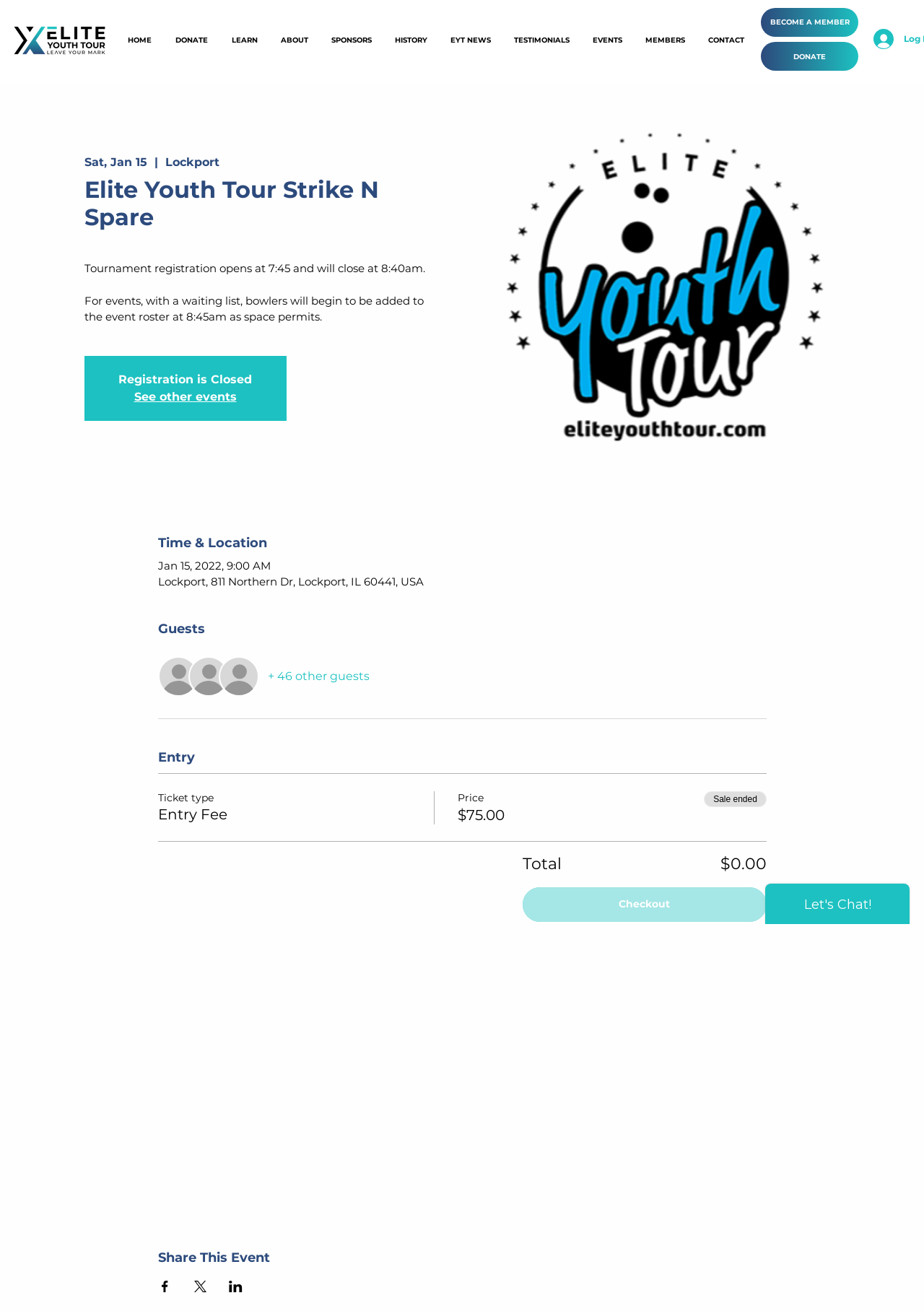Determine the bounding box coordinates for the region that must be clicked to execute the following instruction: "Click on the 'DONATE' link".

[0.823, 0.032, 0.929, 0.054]